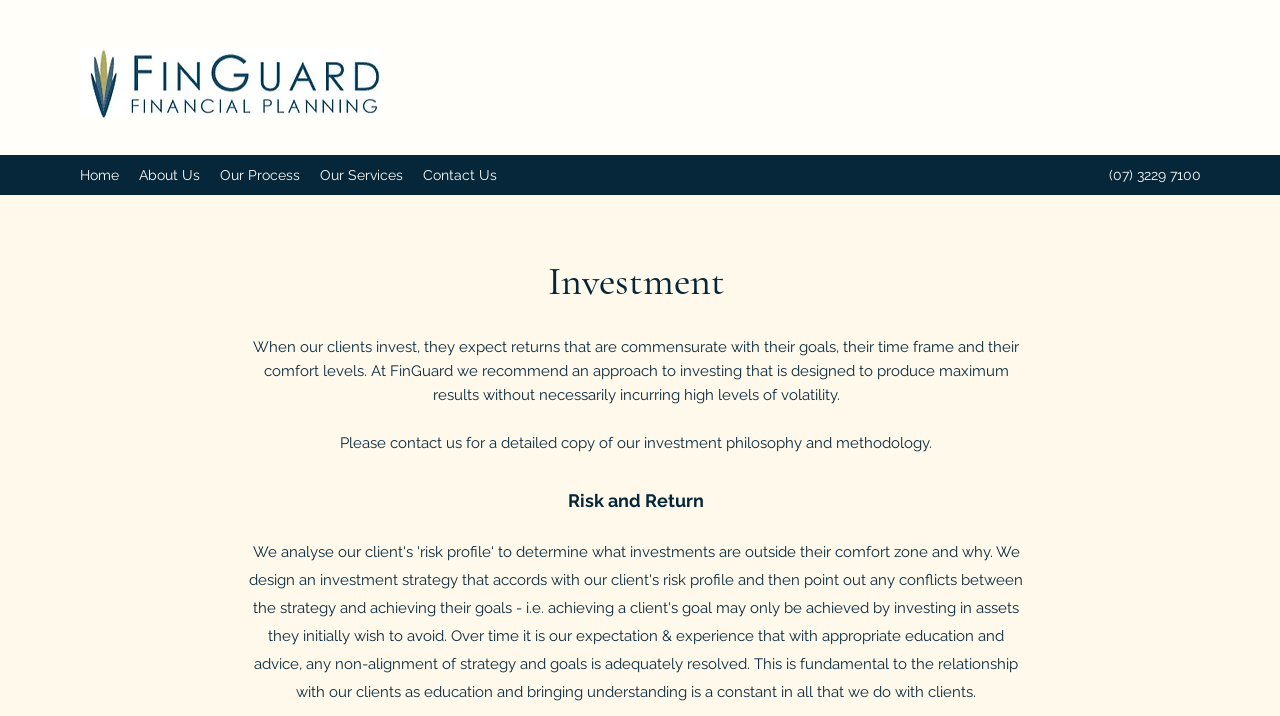What is the phone number of FinGuard?
Examine the screenshot and reply with a single word or phrase.

(07) 3229 7100